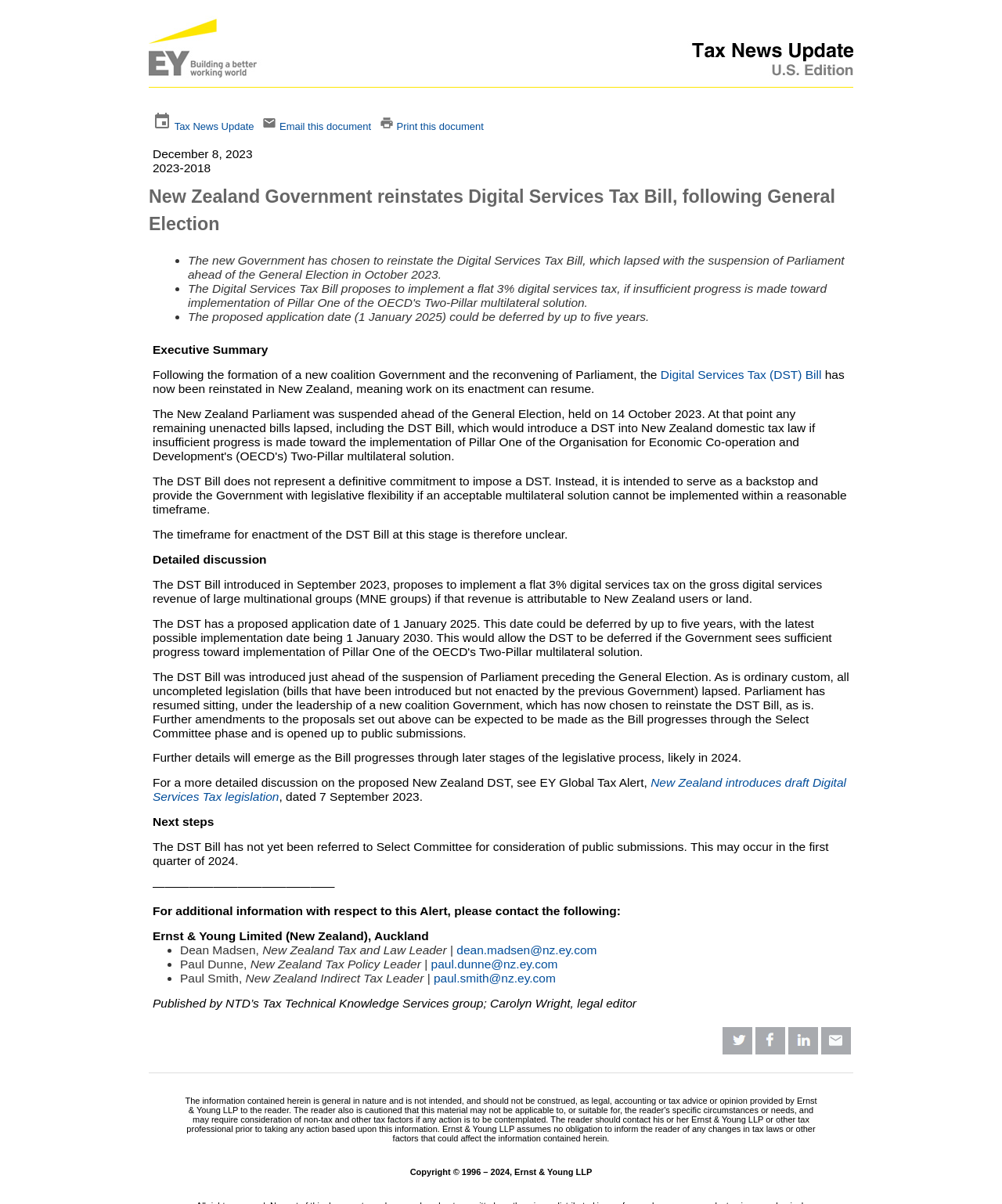Pinpoint the bounding box coordinates of the clickable element to carry out the following instruction: "Print this document."

[0.396, 0.1, 0.483, 0.11]